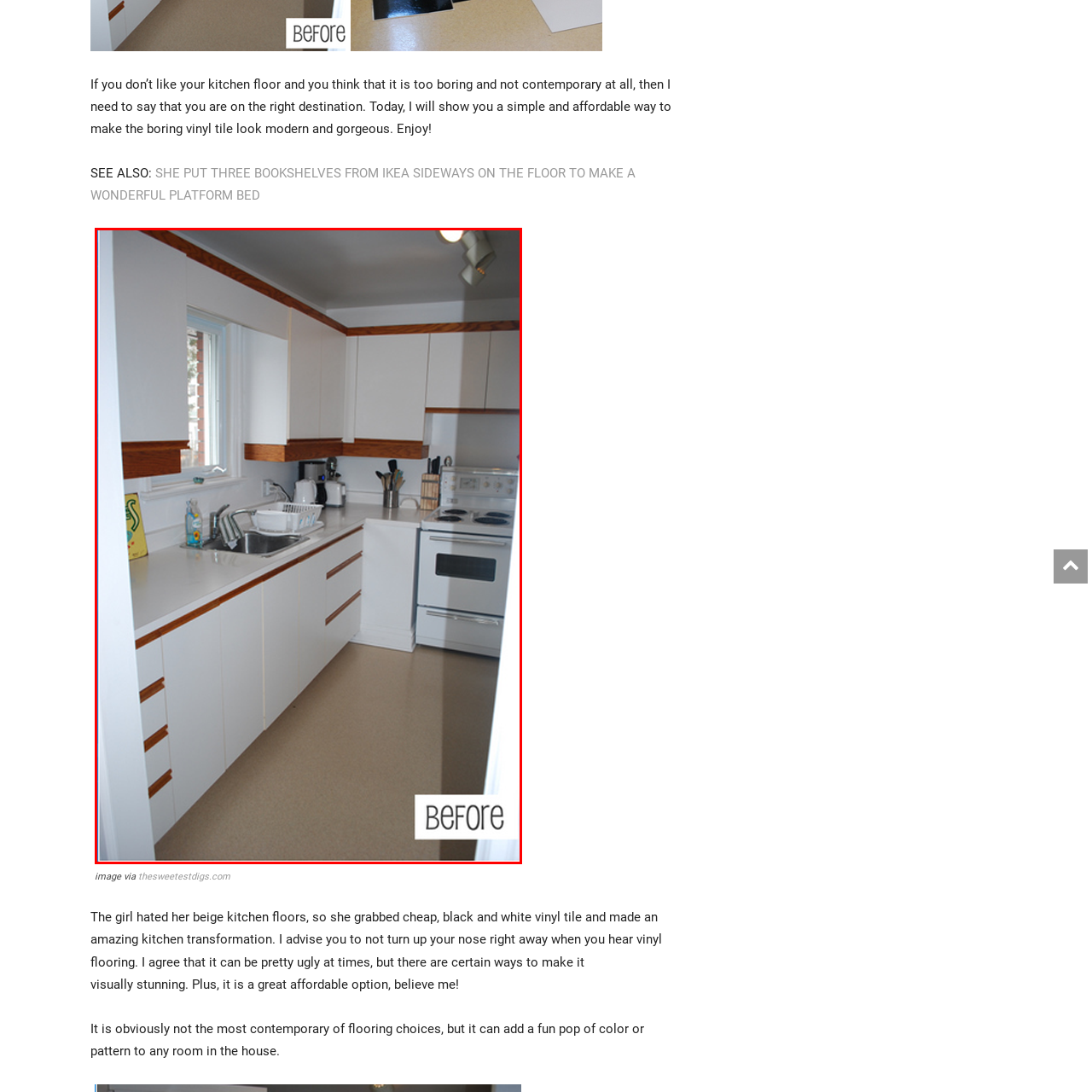Take a close look at the image outlined in red and answer the ensuing question with a single word or phrase:
What type of flooring is present in the kitchen?

Beige vinyl